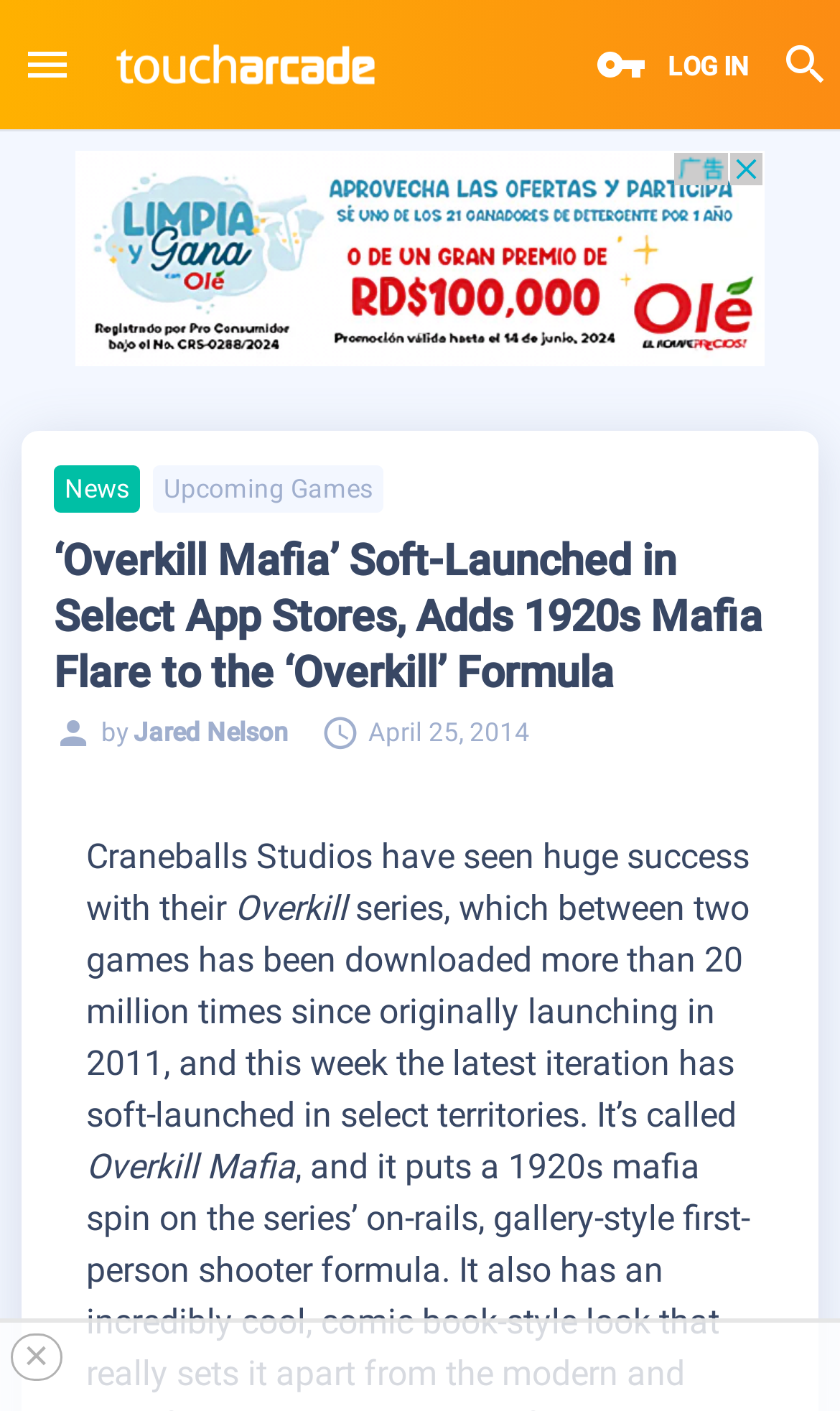Please give a short response to the question using one word or a phrase:
What is the name of the latest iteration of the game?

Overkill Mafia